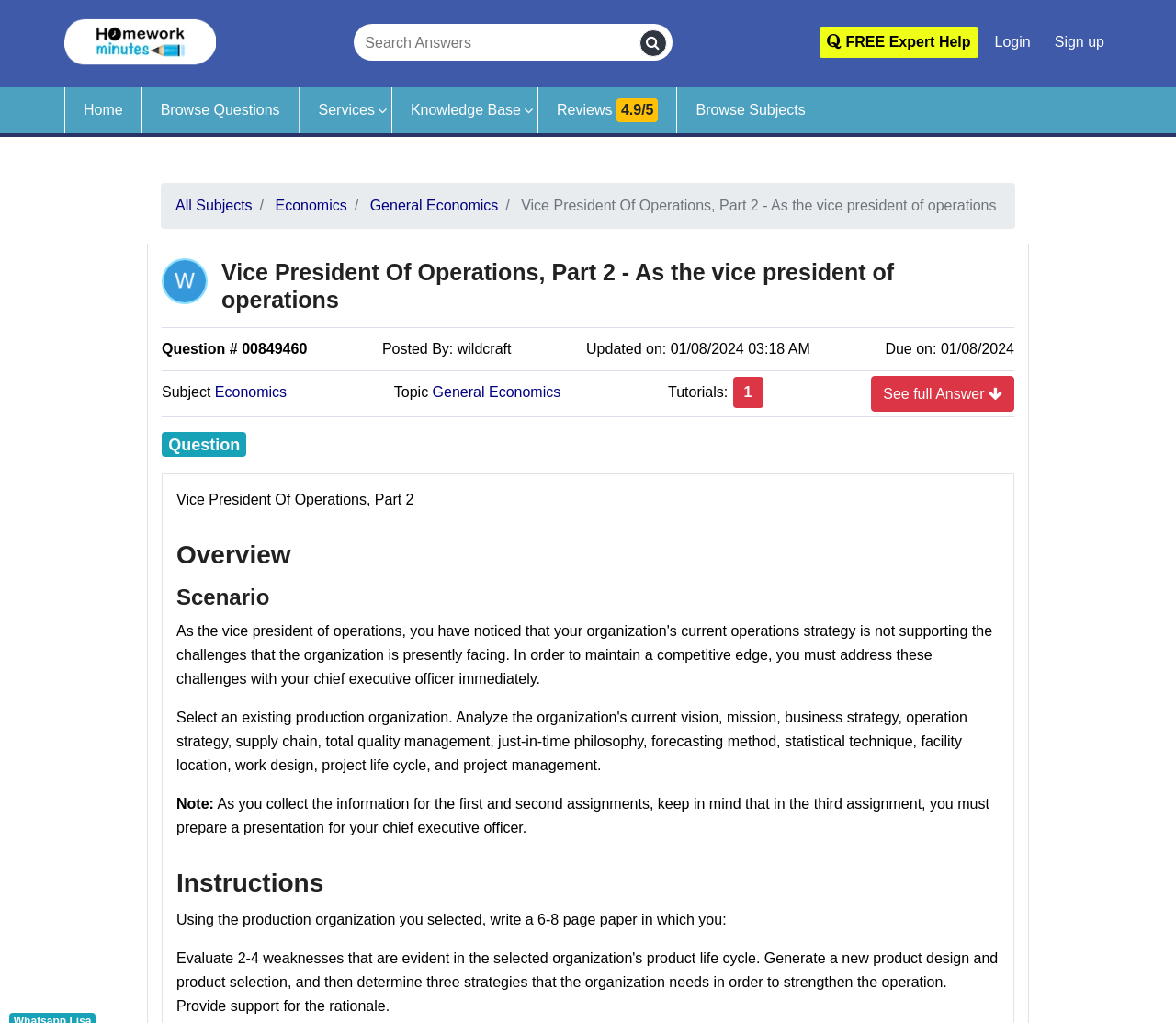How many pages should the answer be?
Observe the image and answer the question with a one-word or short phrase response.

6-8 pages